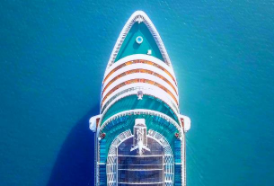Illustrate the image with a detailed and descriptive caption.

The image depicts an aerial view of a large cruise ship, showcasing its sleek design and vibrant colors against the tranquil blue waters. The ship features multiple decks, highlighted by elegant lines and well-defined structures, including pools and lounging areas that suggest a luxurious travel experience. This cruise ship is representative of the growing trend in the tourism sector, particularly in regions like China, where international travel is gaining momentum. The image is associated with the news about an international cruise ship carrying over 1,800 tourists arriving in China’s Tianjin, emphasizing the increasing popularity of cruise travel in the region.